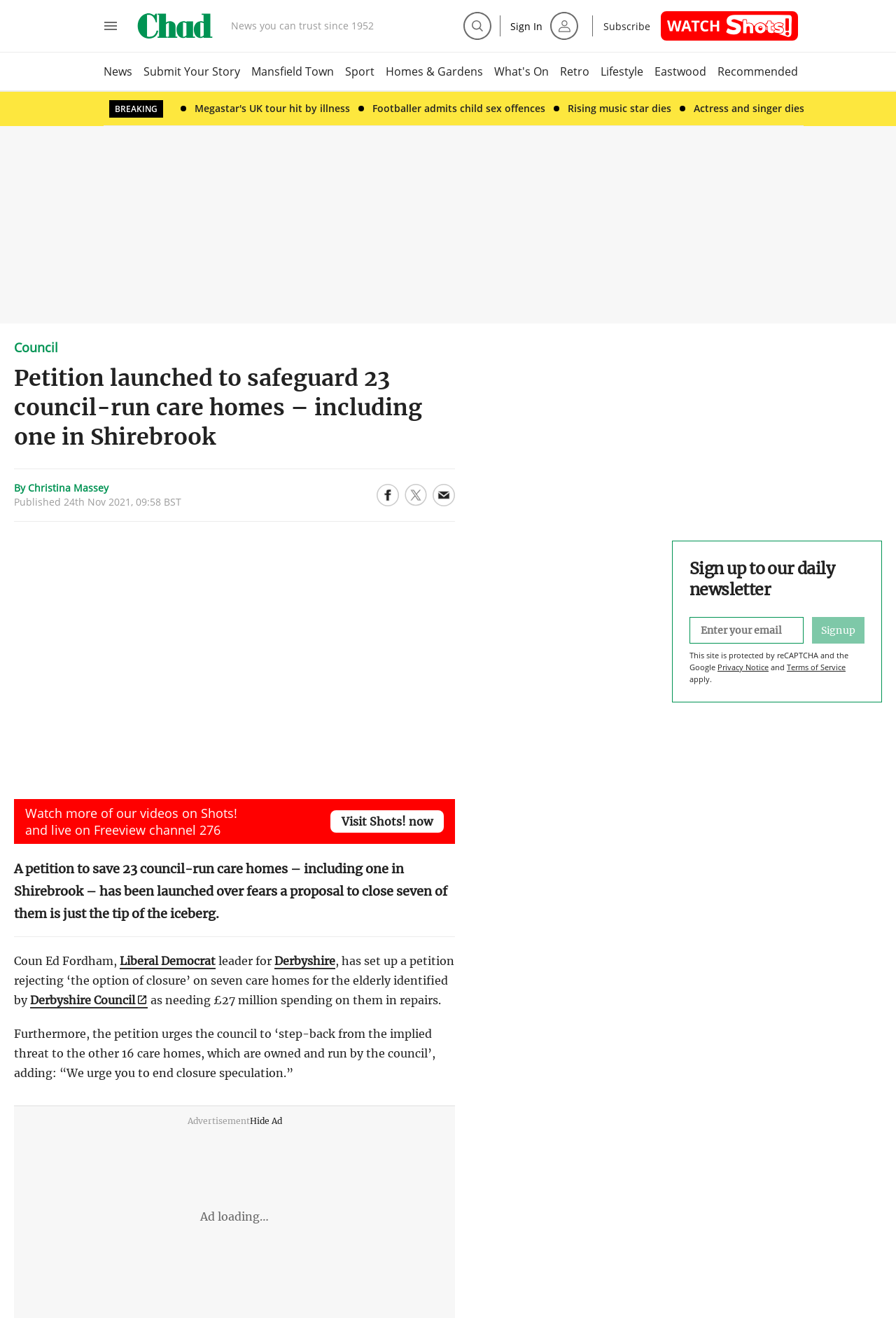Determine the bounding box coordinates of the target area to click to execute the following instruction: "Submit Your Story."

[0.157, 0.041, 0.271, 0.067]